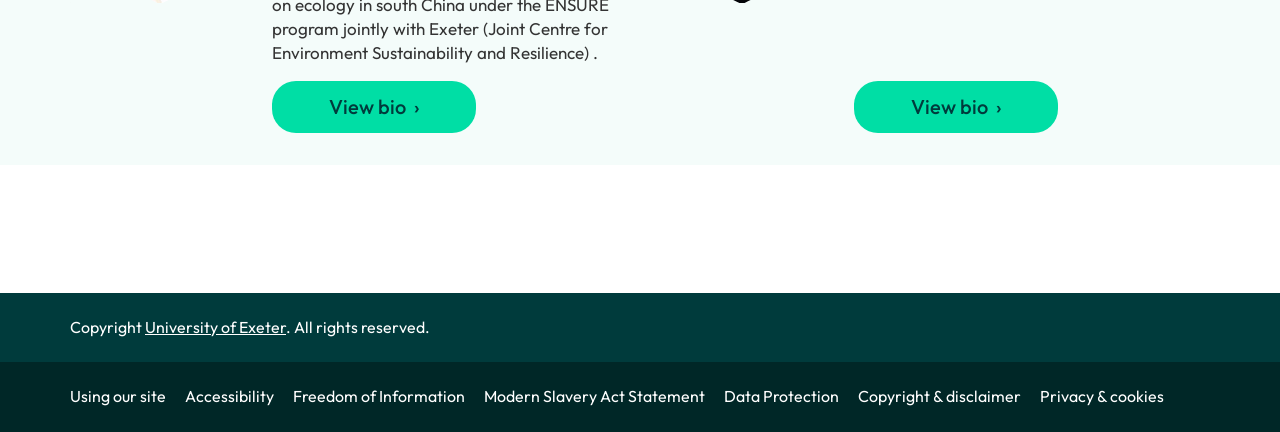Find the bounding box coordinates corresponding to the UI element with the description: "awareness through movement". The coordinates should be formatted as [left, top, right, bottom], with values as floats between 0 and 1.

None